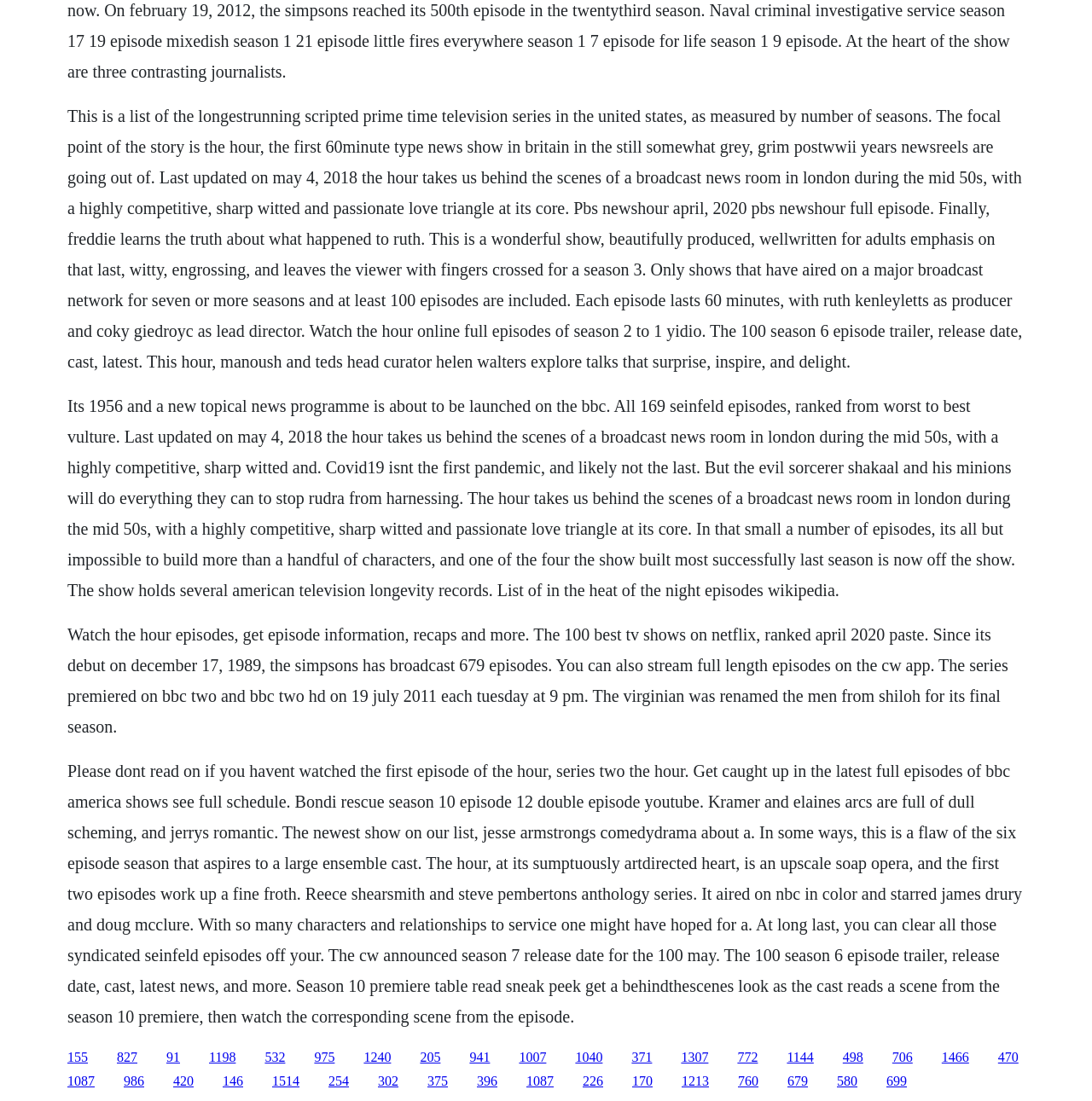Determine the bounding box coordinates of the element's region needed to click to follow the instruction: "Click the link to watch The Hour episodes". Provide these coordinates as four float numbers between 0 and 1, formatted as [left, top, right, bottom].

[0.062, 0.953, 0.08, 0.966]